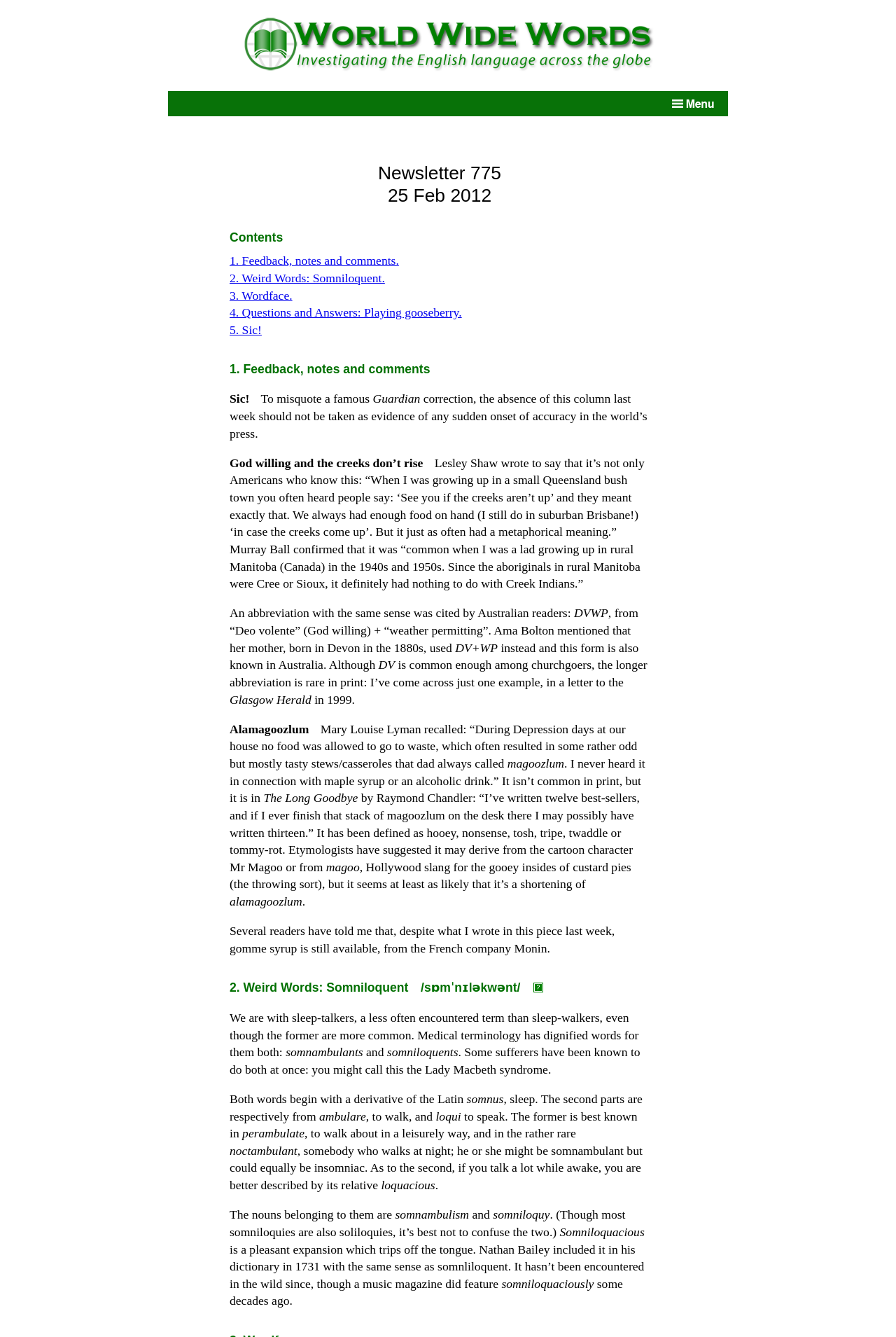Please locate the UI element described by "1. Feedback, notes and comments." and provide its bounding box coordinates.

[0.256, 0.19, 0.445, 0.2]